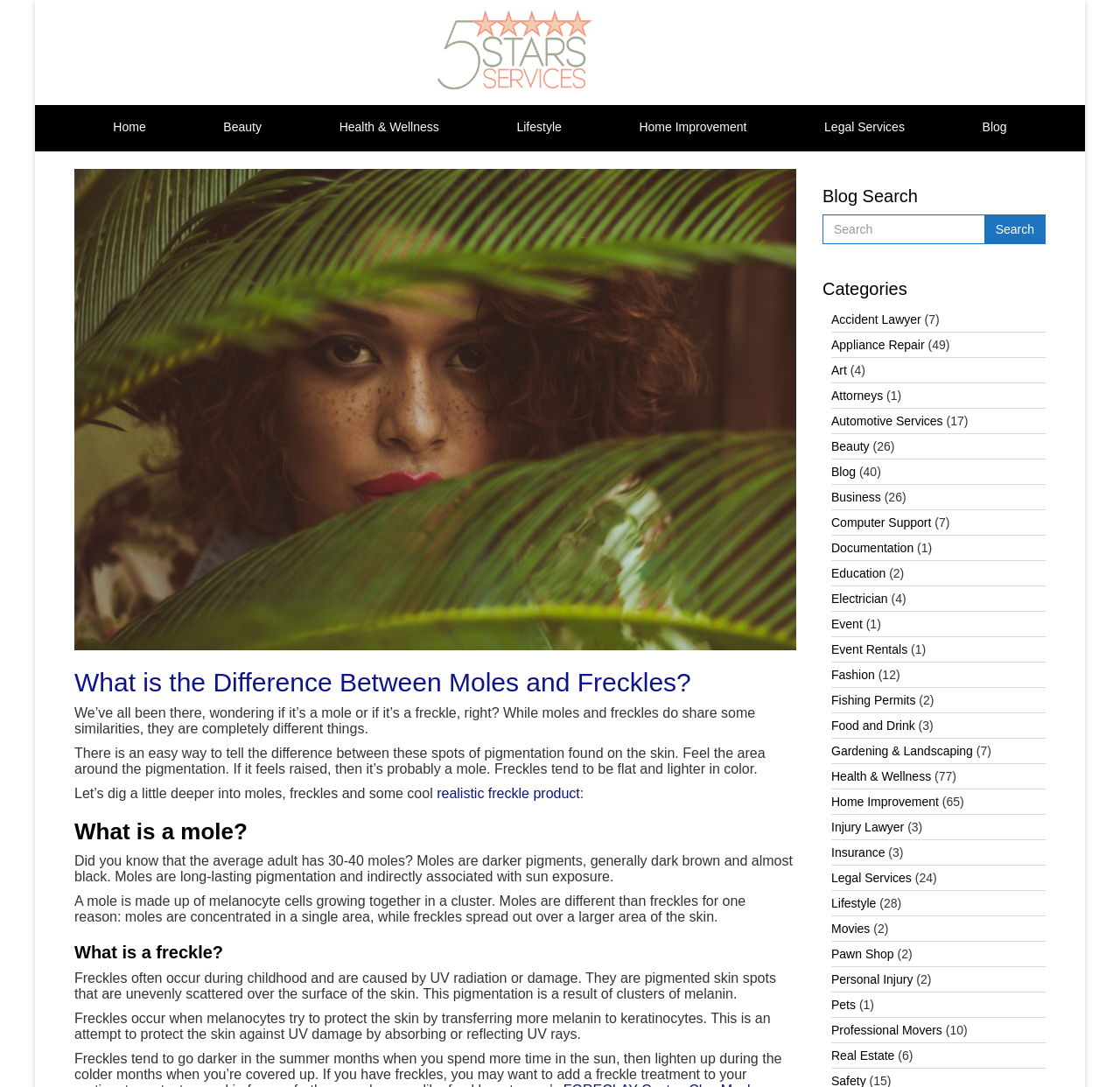How can you prevent your skin from harmful UV?
Please provide a comprehensive answer based on the details in the screenshot.

The webpage does not explicitly mention how to prevent skin from harmful UV, but it does explain that freckles occur due to UV radiation or damage, implying that protecting skin from UV radiation can prevent freckles.